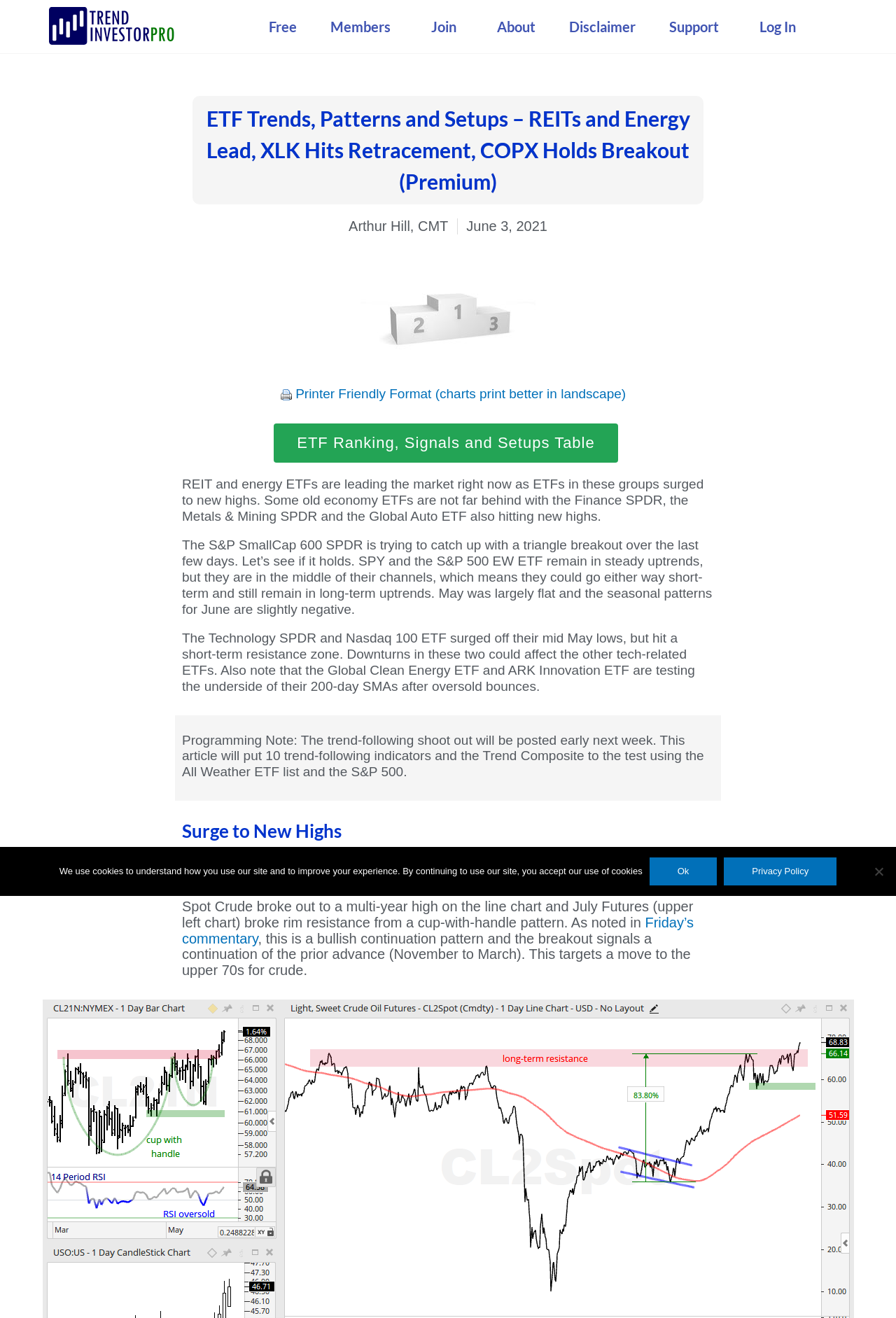Explain in detail what you observe on this webpage.

The webpage is focused on ETF trends, patterns, and setups, with a specific emphasis on REITs and energy leading the market. At the top, there are several links, including "Free", "Members", "Join", "About", "Disclaimer", "Support", and "Log In", which are aligned horizontally and take up about a quarter of the screen width.

Below the links, there is a heading that repeats the title of the webpage, "ETF Trends, Patterns and Setups – REITs and Energy Lead, XLK Hits Retracement, COPX Holds Breakout (Premium)". This heading is centered and takes up about half of the screen width.

To the right of the heading, there is a section with the author's name, "Arthur Hill, CMT", and the date, "June 3, 2021". Below this section, there is a button to switch to a printer-friendly format, accompanied by a small icon.

The main content of the webpage is divided into several sections. The first section discusses the current market trends, with REIT and energy ETFs leading the market. The text is accompanied by a link to an "ETF Ranking, Signals and Setups Table".

The next section provides more detailed analysis of the market, discussing the performance of various ETFs, including the S&P SmallCap 600 SPDR, the Technology SPDR, and the Global Clean Energy ETF. There is also a note about an upcoming article on trend-following indicators.

The following section is headed "Surge to New Highs USO, XES, XOP, FCG, XLRE, IYR, REZ" and discusses the breakout of spot crude to a multi-year high. There is a link to "Friday's commentary" and a continuation of the analysis.

At the bottom of the page, there is a cookie notice dialog with a message about the use of cookies and links to "Ok" and "Privacy Policy".